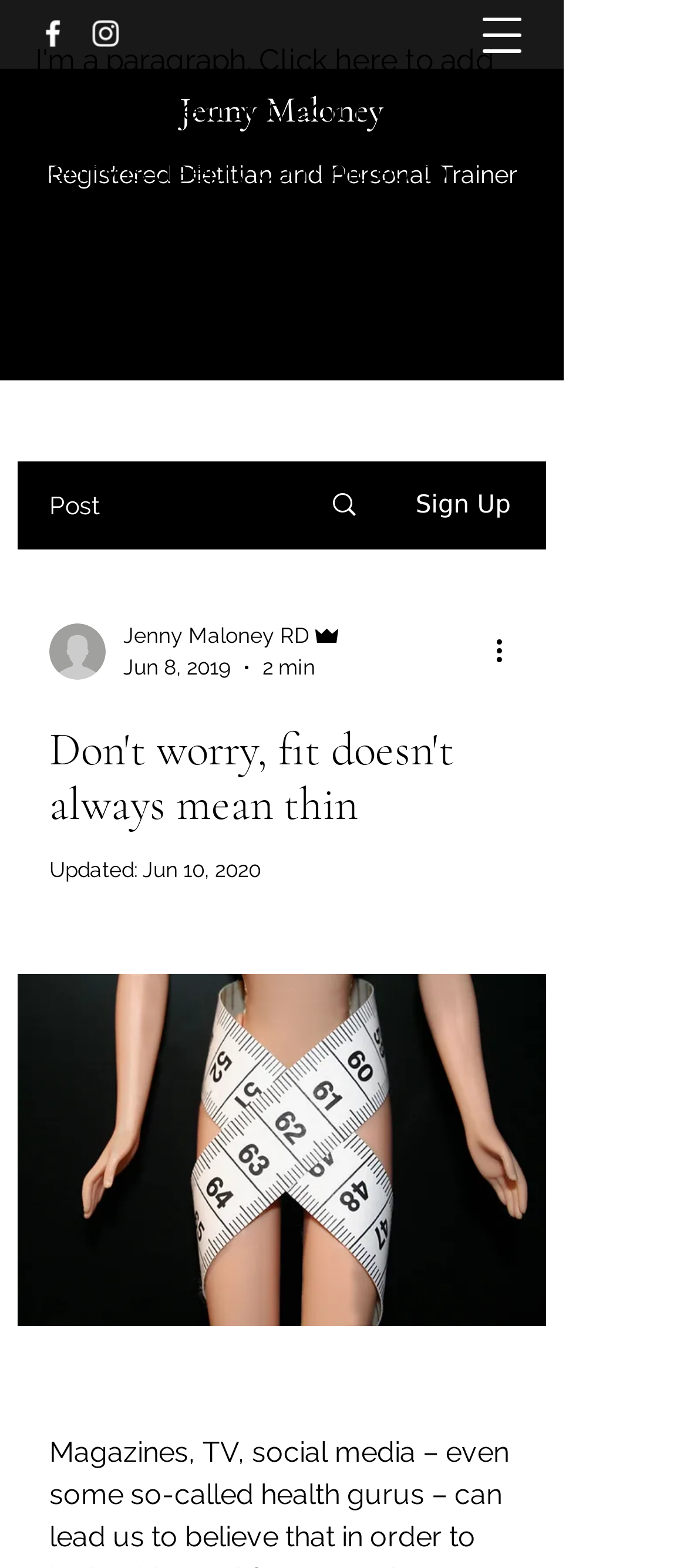Use a single word or phrase to respond to the question:
Who is the author of the article?

Jenny Maloney